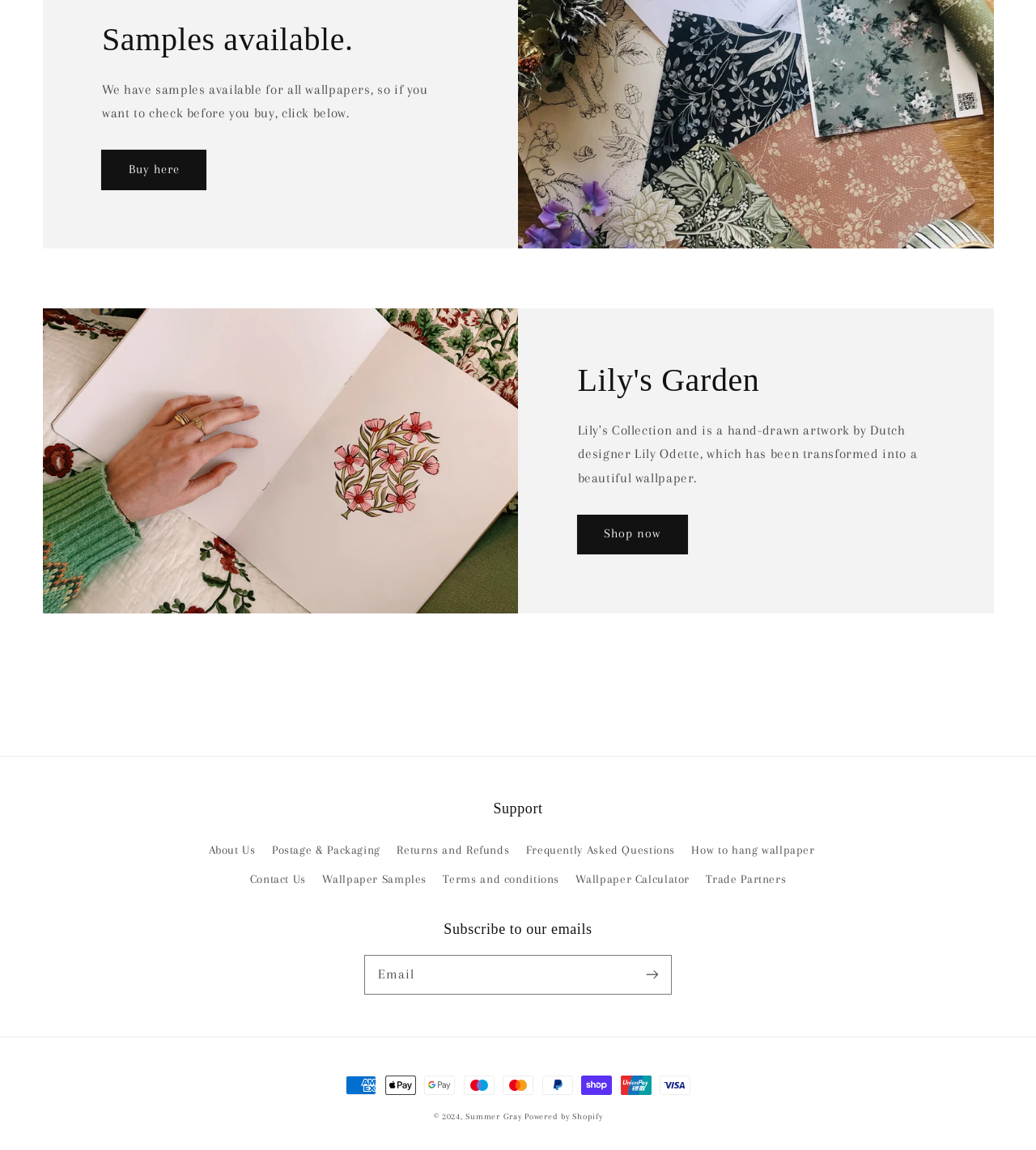Can you provide the bounding box coordinates for the element that should be clicked to implement the instruction: "Shop now"?

[0.557, 0.448, 0.663, 0.482]